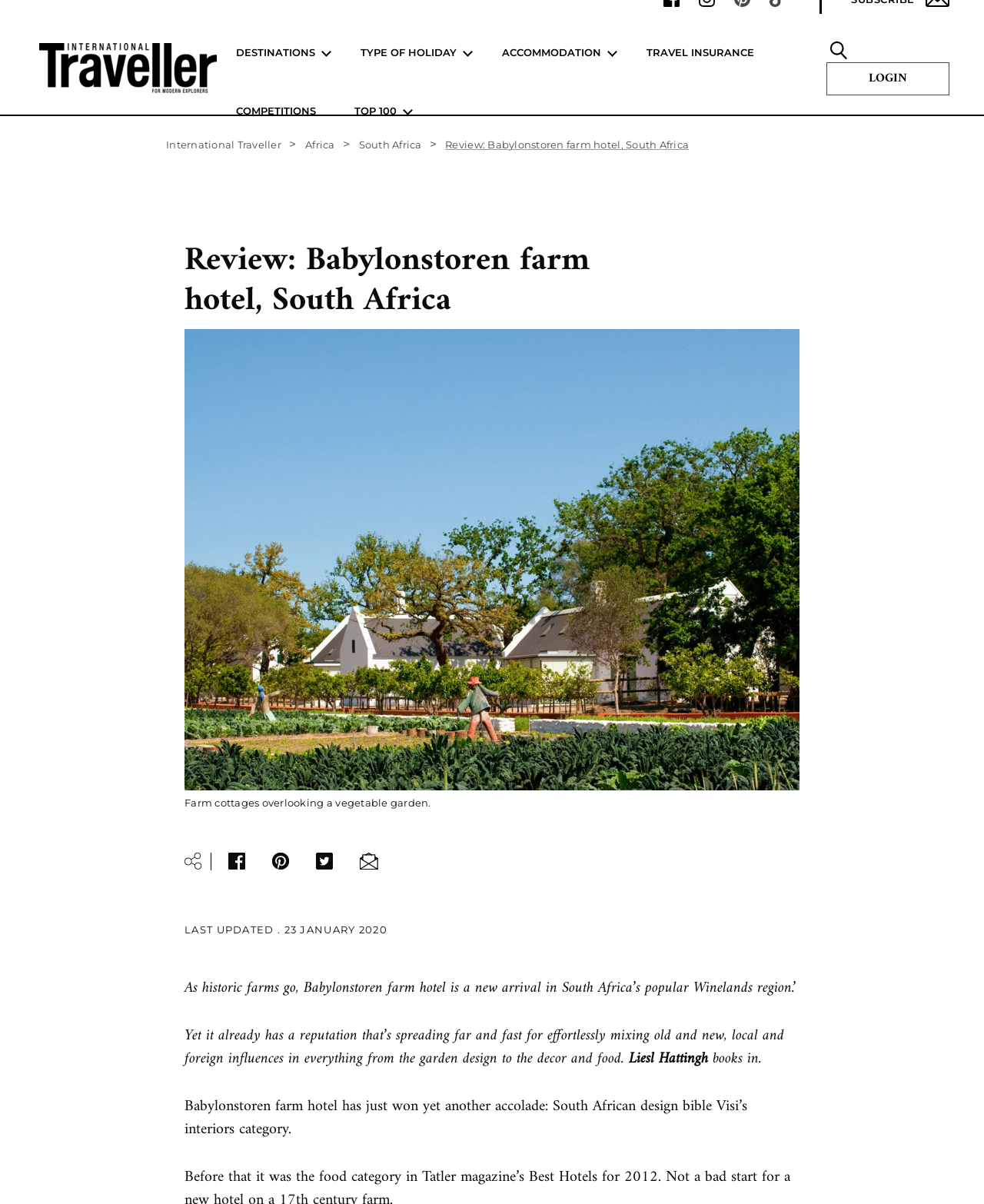Look at the image and answer the question in detail:
When was this review last updated?

The webpage contains a static text element that says 'LAST UPDATED. 23 JANUARY 2020', which indicates when the review was last updated.